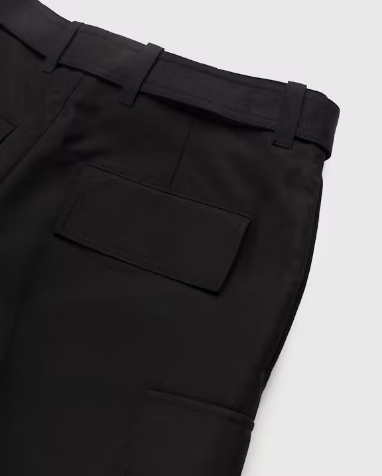Detail every visible element in the image extensively.

This image showcases a stylish pair of black cotton cargo shorts from the prestigious brand Jil Sander. The design emphasizes utility and modern aesthetics, featuring multiple pockets—including generous side seam and flap pockets—perfect for storing small essentials. The adjustable waistband ensures a customizable fit, adding to the versatility of these shorts. Made from breathable cotton, this piece is ideal for summer wear, combining comfort with a high-end look. The image captures the shorts from an angled view, highlighting the texture of the fabric and the structured lines of the design.